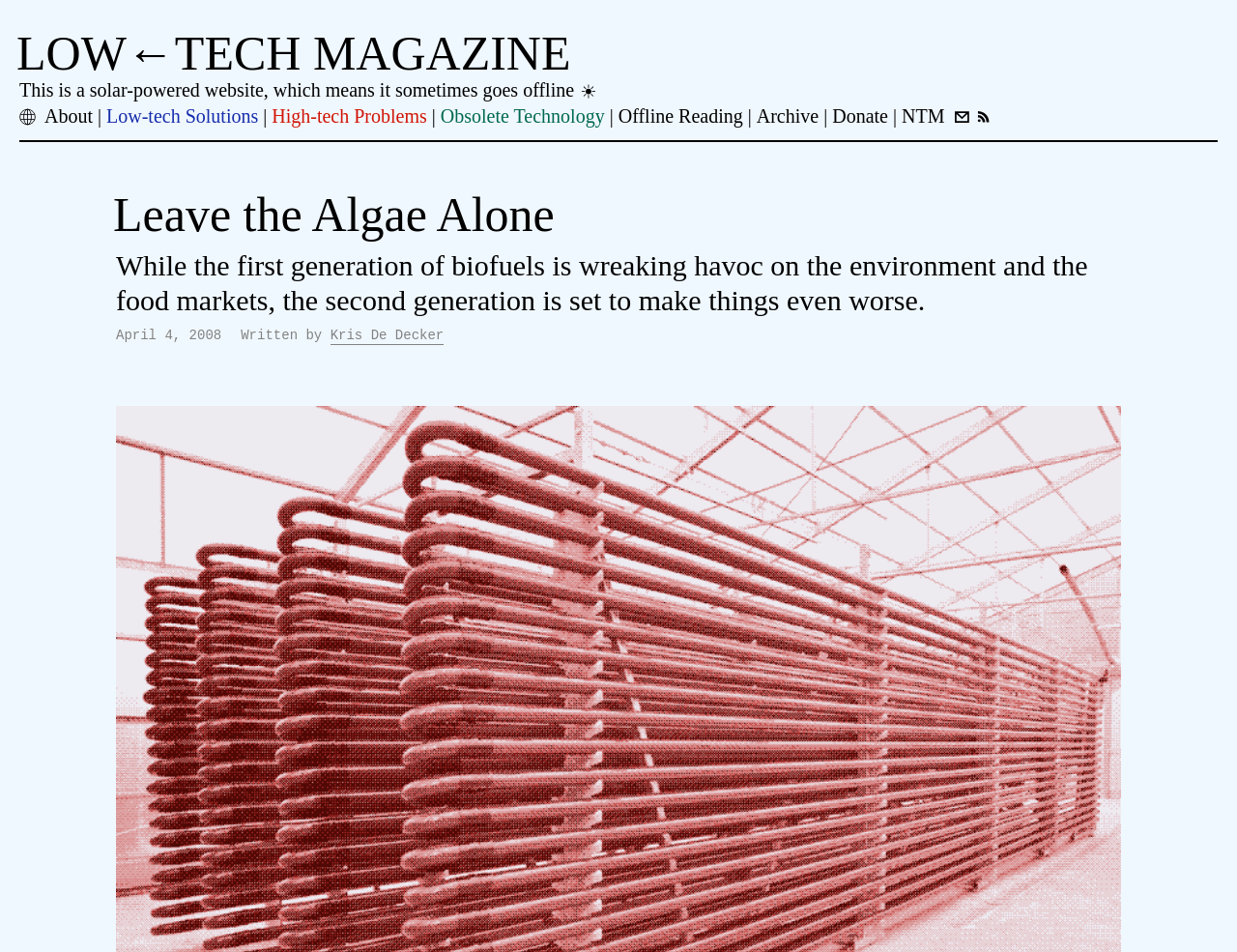Determine the bounding box coordinates of the clickable region to execute the instruction: "Click on the 'About' link". The coordinates should be four float numbers between 0 and 1, denoted as [left, top, right, bottom].

[0.036, 0.107, 0.075, 0.137]